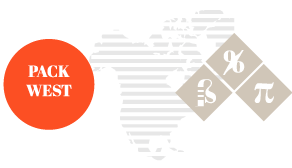Give a concise answer using one word or a phrase to the following question:
What is the color of the geometric shapes?

Beige